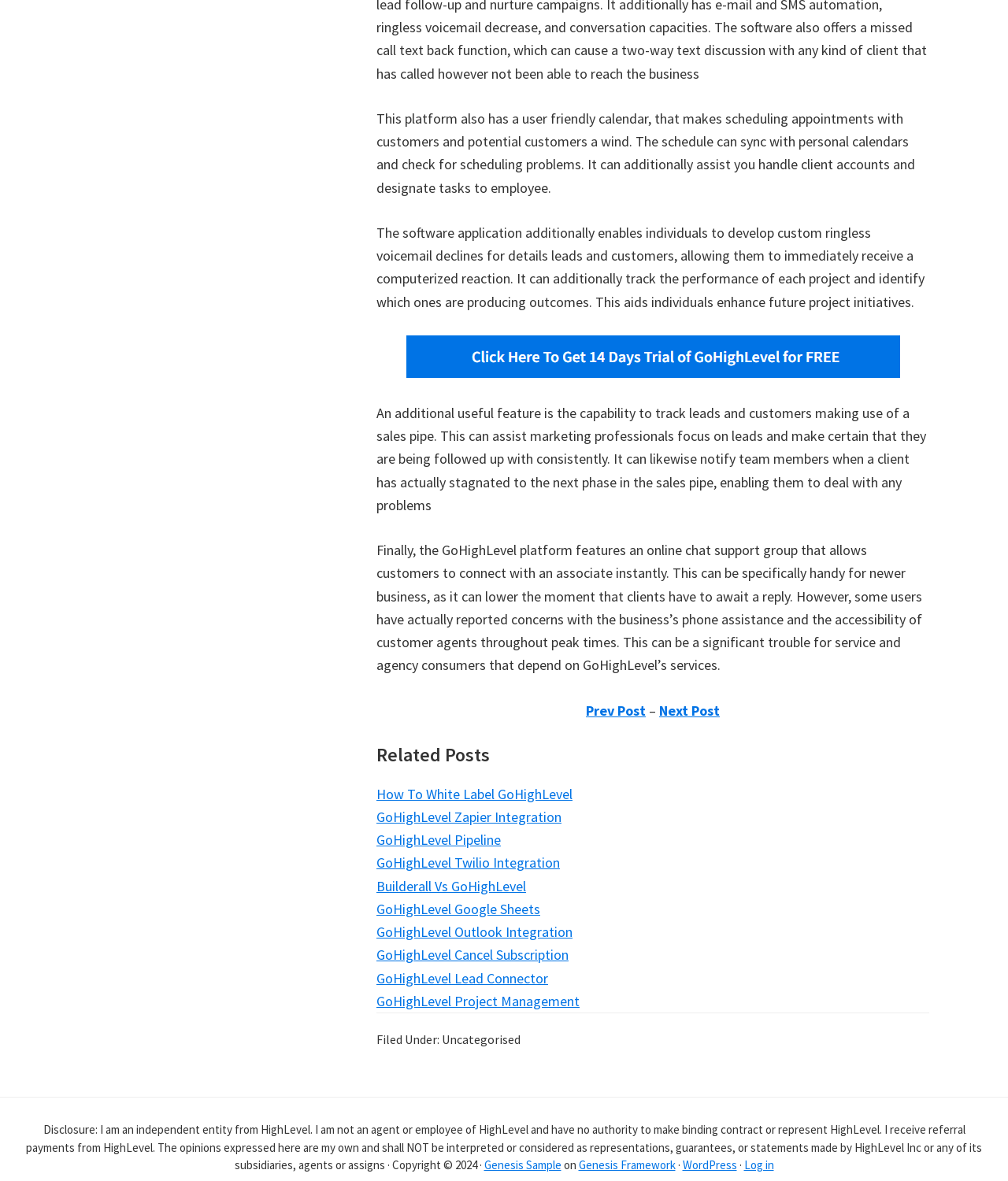Identify the bounding box coordinates for the element you need to click to achieve the following task: "Click on 'GoHighLevel Down'". The coordinates must be four float values ranging from 0 to 1, formatted as [left, top, right, bottom].

[0.373, 0.284, 0.922, 0.32]